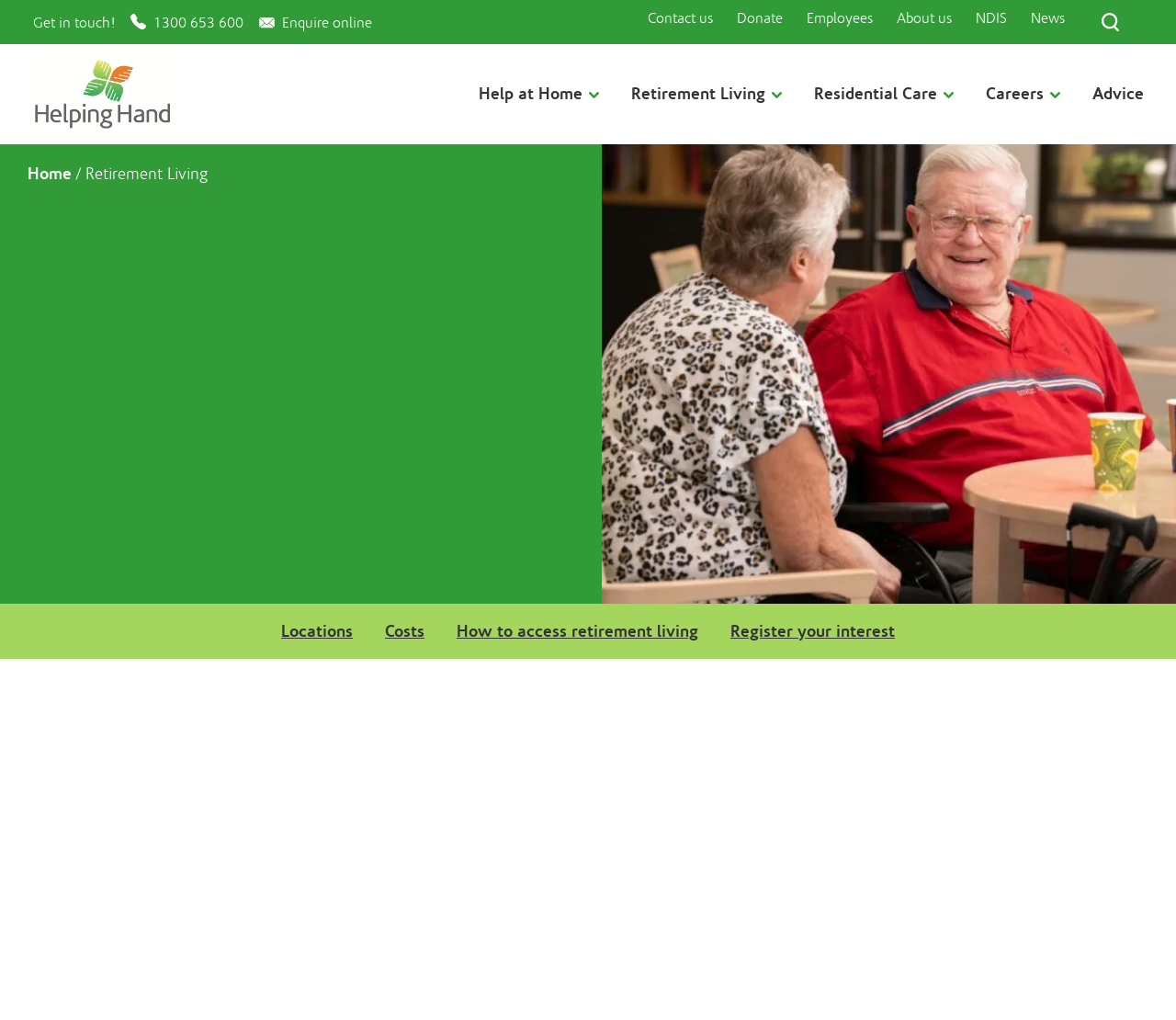What is the focus of the 'Retirement Living' section?
Examine the image and provide an in-depth answer to the question.

The heading 'Retirement Living' is followed by a subheading 'Enjoy independence, peace of mind, community and more.', which indicates that the focus of the 'Retirement Living' section is on the benefits of independence and community in retirement living.